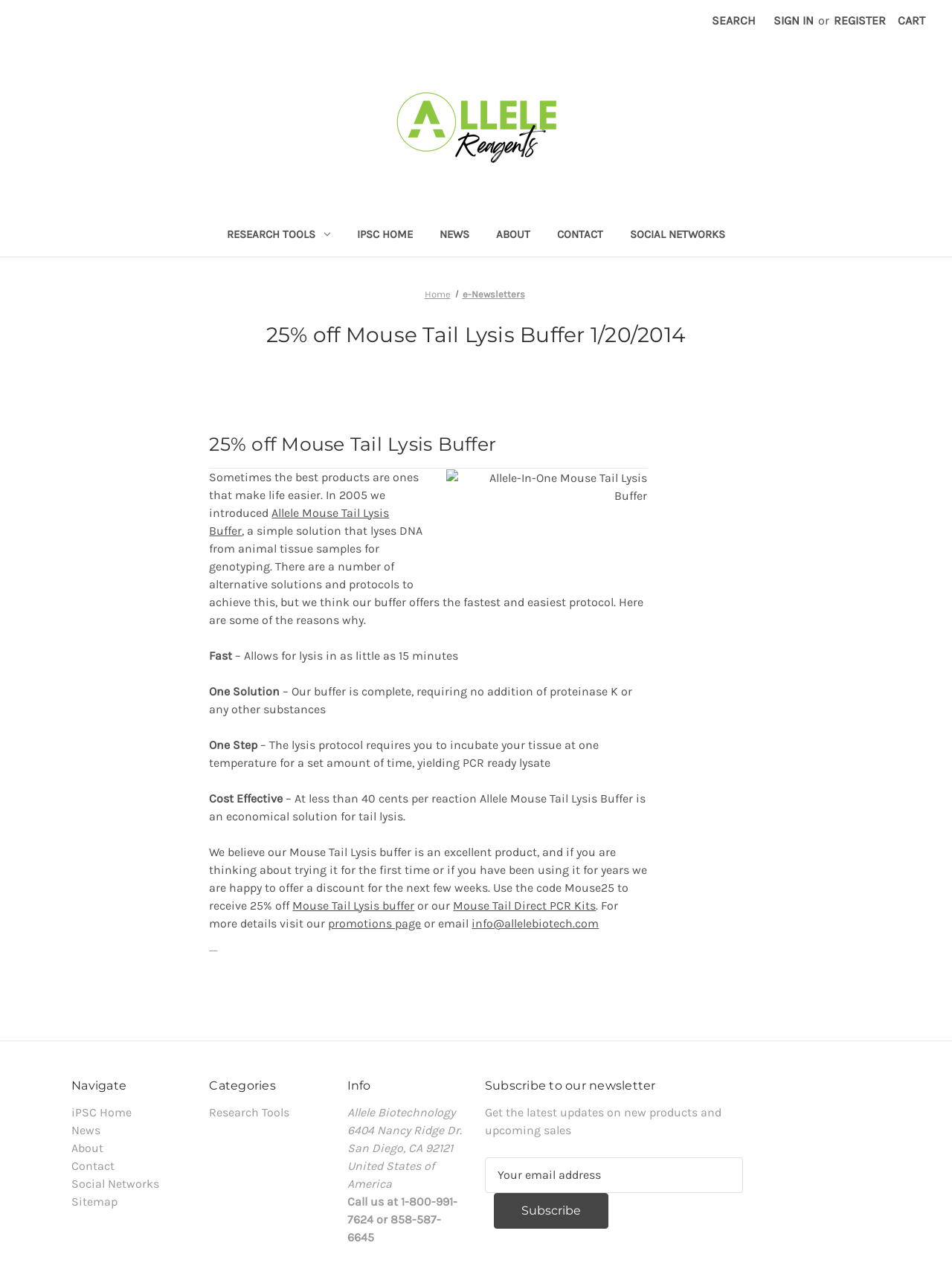Use the information in the screenshot to answer the question comprehensively: What is the discount code for Mouse Tail Lysis Buffer?

I found the discount code 'Mouse25' in the main content section, where it is mentioned that 'Use the code Mouse25 to receive 25% off Mouse Tail Lysis buffer or our Mouse Tail Direct PCR Kits'.